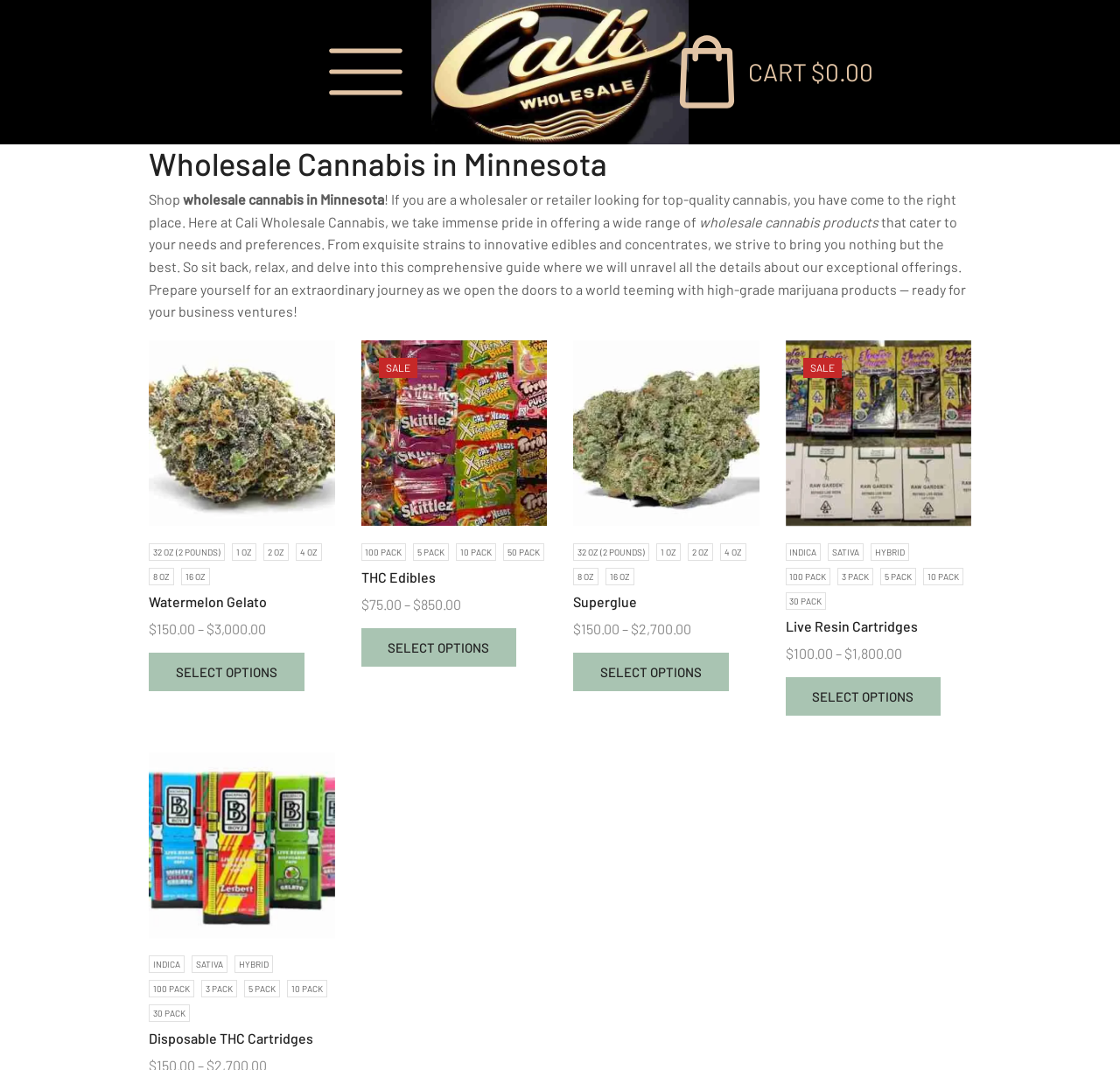Predict the bounding box coordinates of the area that should be clicked to accomplish the following instruction: "Go to the 'California Wholesale Cannabis Delivered' page". The bounding box coordinates should consist of four float numbers between 0 and 1, i.e., [left, top, right, bottom].

[0.385, 0.05, 0.615, 0.078]